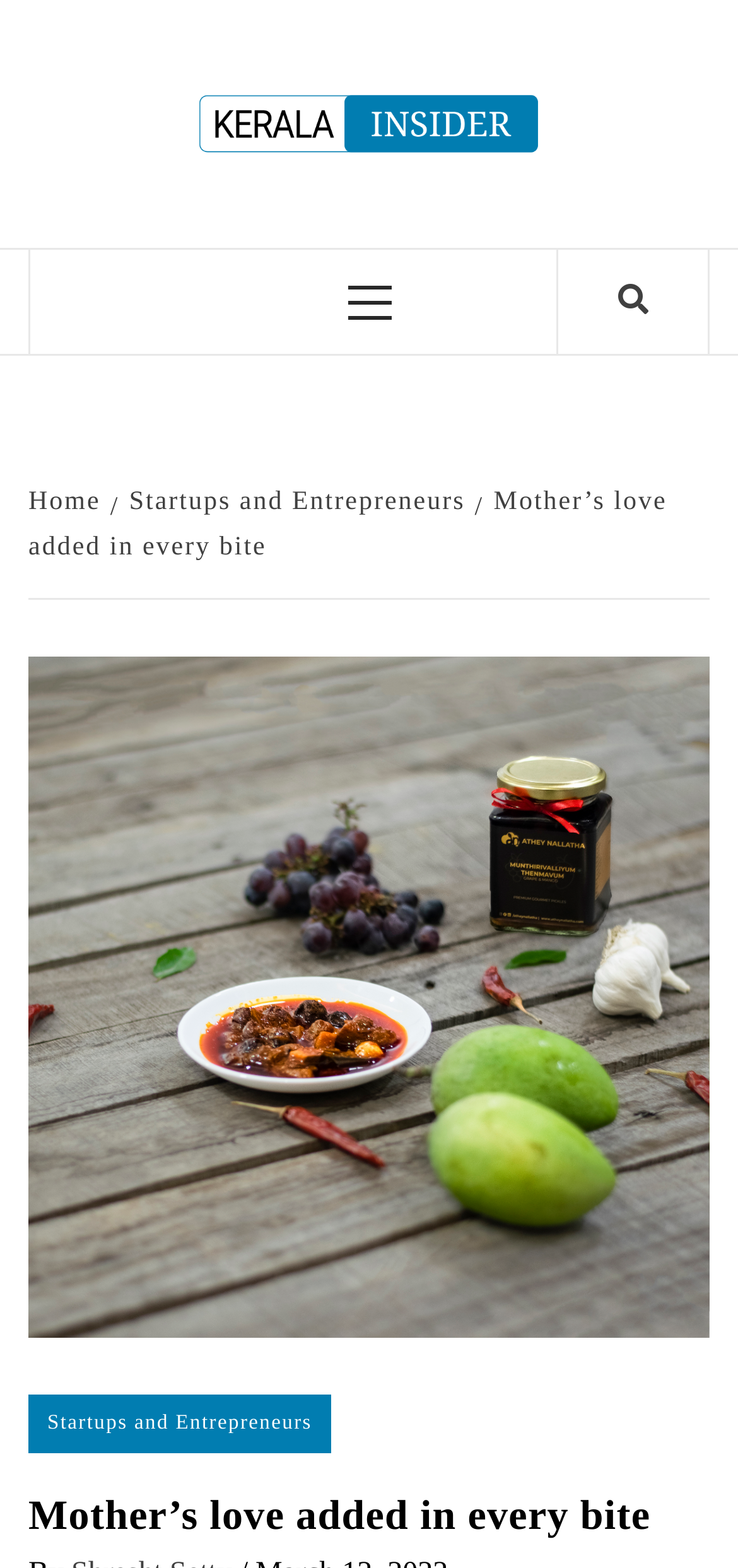Find the coordinates for the bounding box of the element with this description: "Primary Menu".

[0.429, 0.16, 0.571, 0.226]